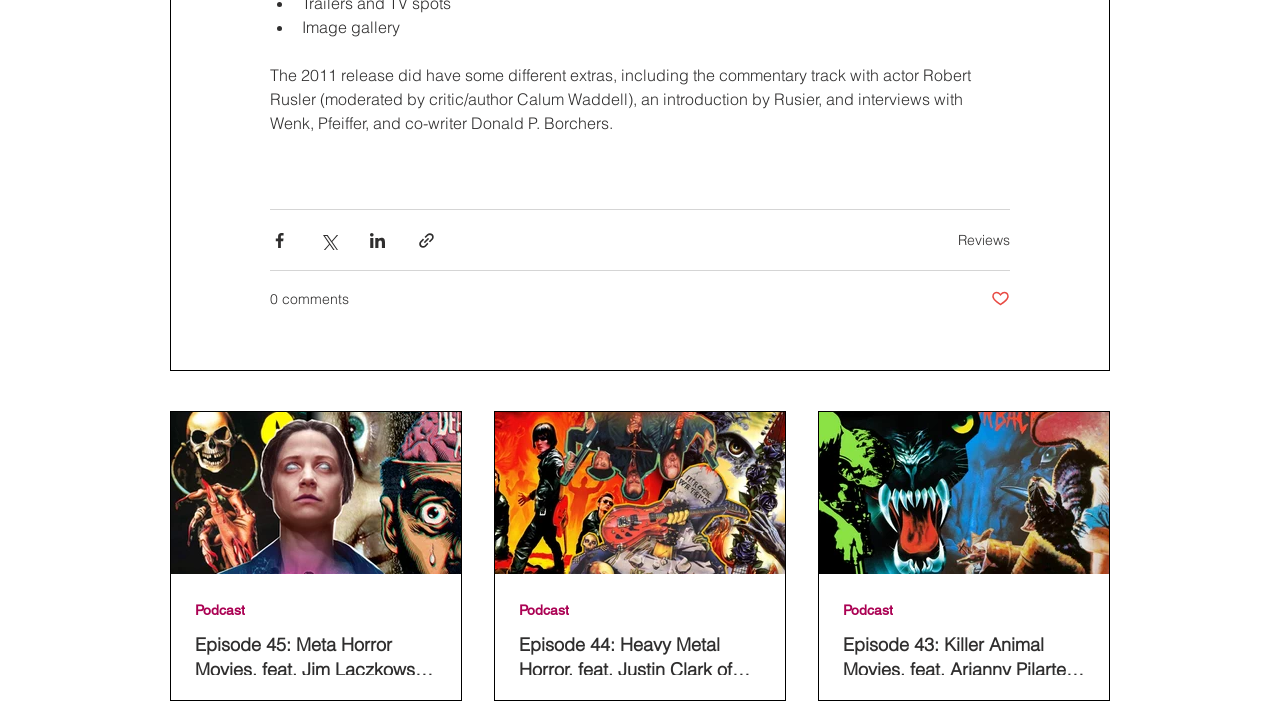Refer to the image and answer the question with as much detail as possible: What is the purpose of the 'Post not marked as liked' button?

The purpose of the 'Post not marked as liked' button can be inferred as to like a post, which can be found in the button element with the text 'Post not marked as liked' at coordinates [0.774, 0.401, 0.789, 0.43].